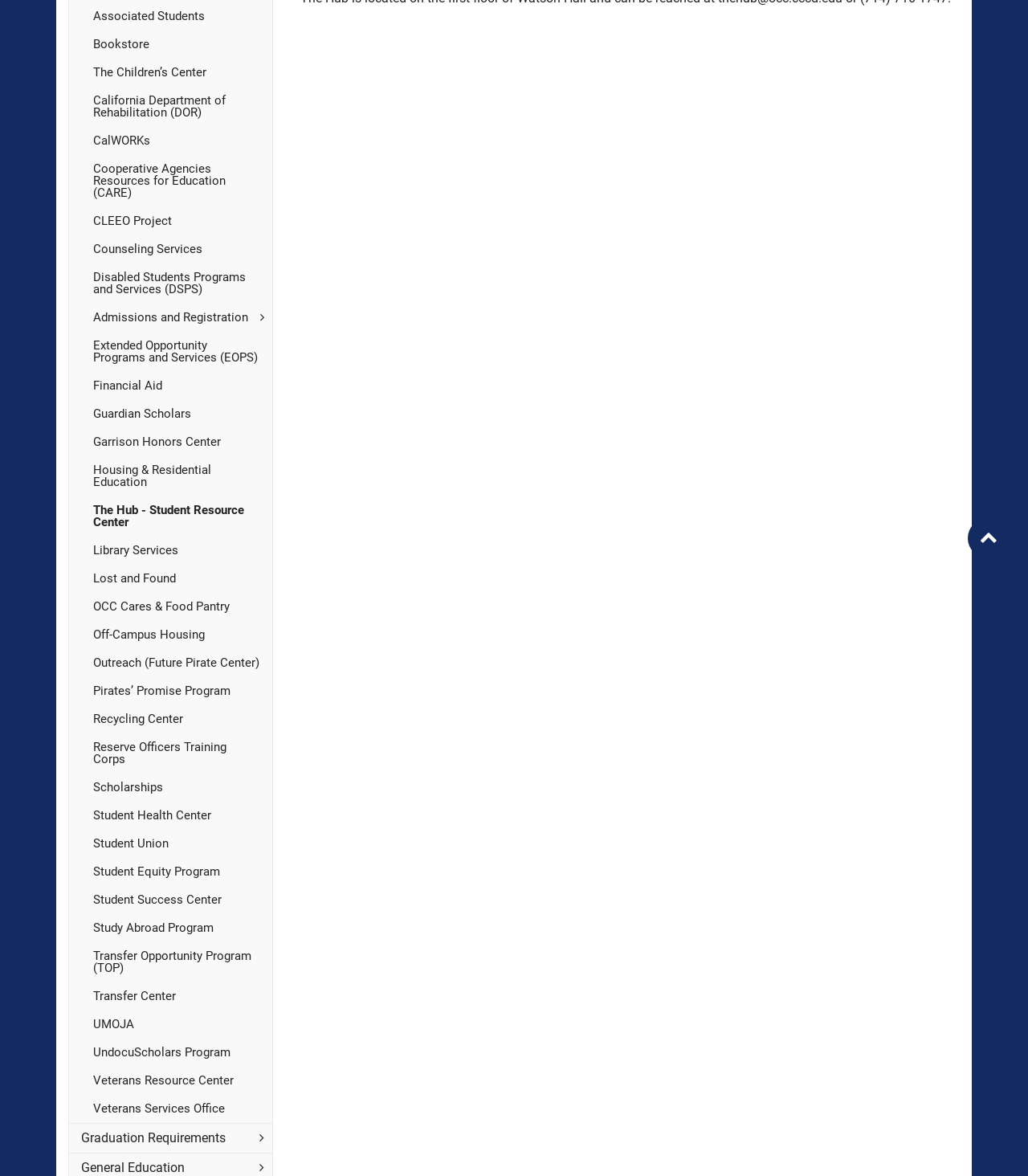Given the element description: "Terms & Conditions", predict the bounding box coordinates of this UI element. The coordinates must be four float numbers between 0 and 1, given as [left, top, right, bottom].

None